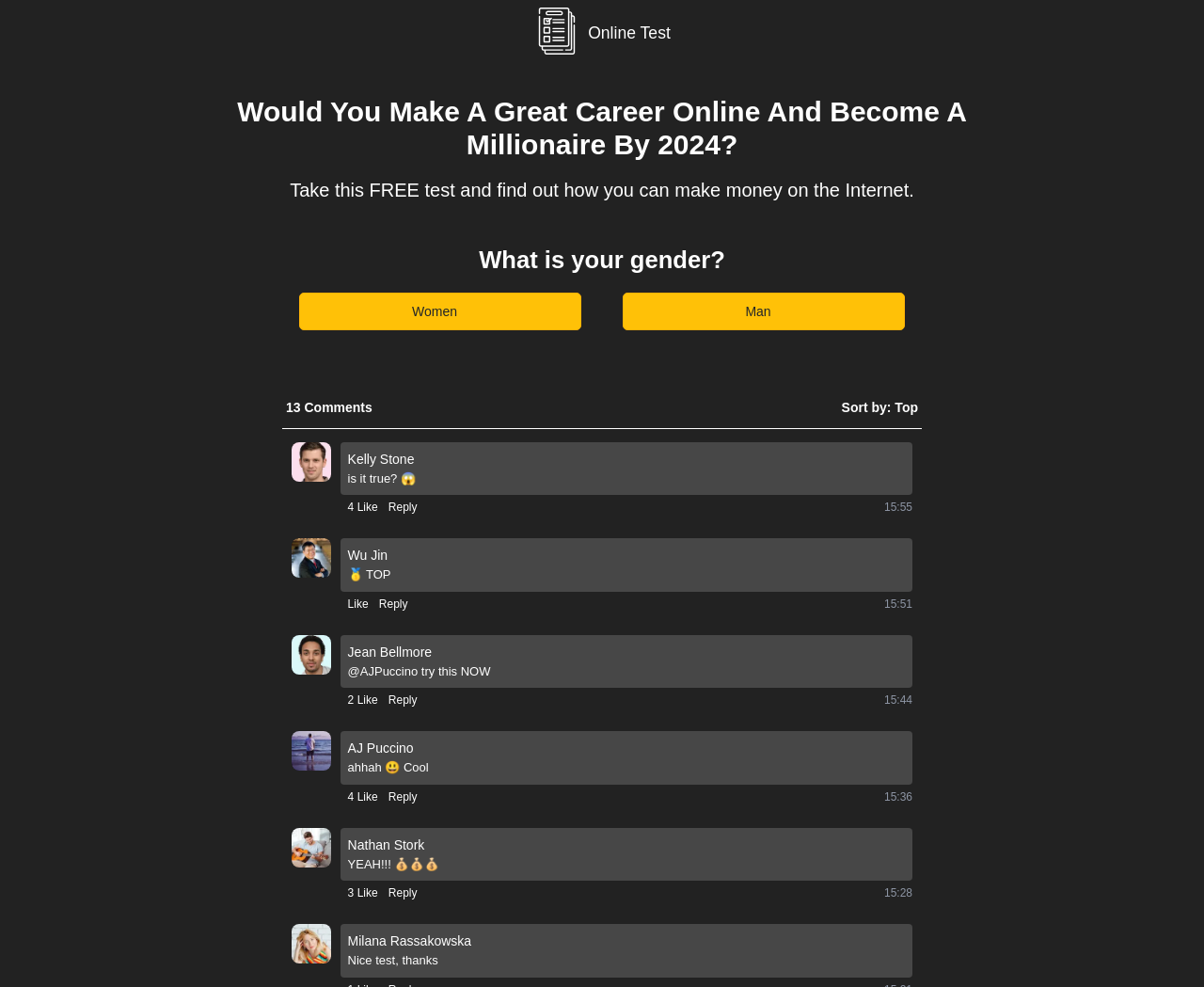Identify the bounding box coordinates for the element that needs to be clicked to fulfill this instruction: "Click the 'Women' button". Provide the coordinates in the format of four float numbers between 0 and 1: [left, top, right, bottom].

[0.248, 0.296, 0.483, 0.334]